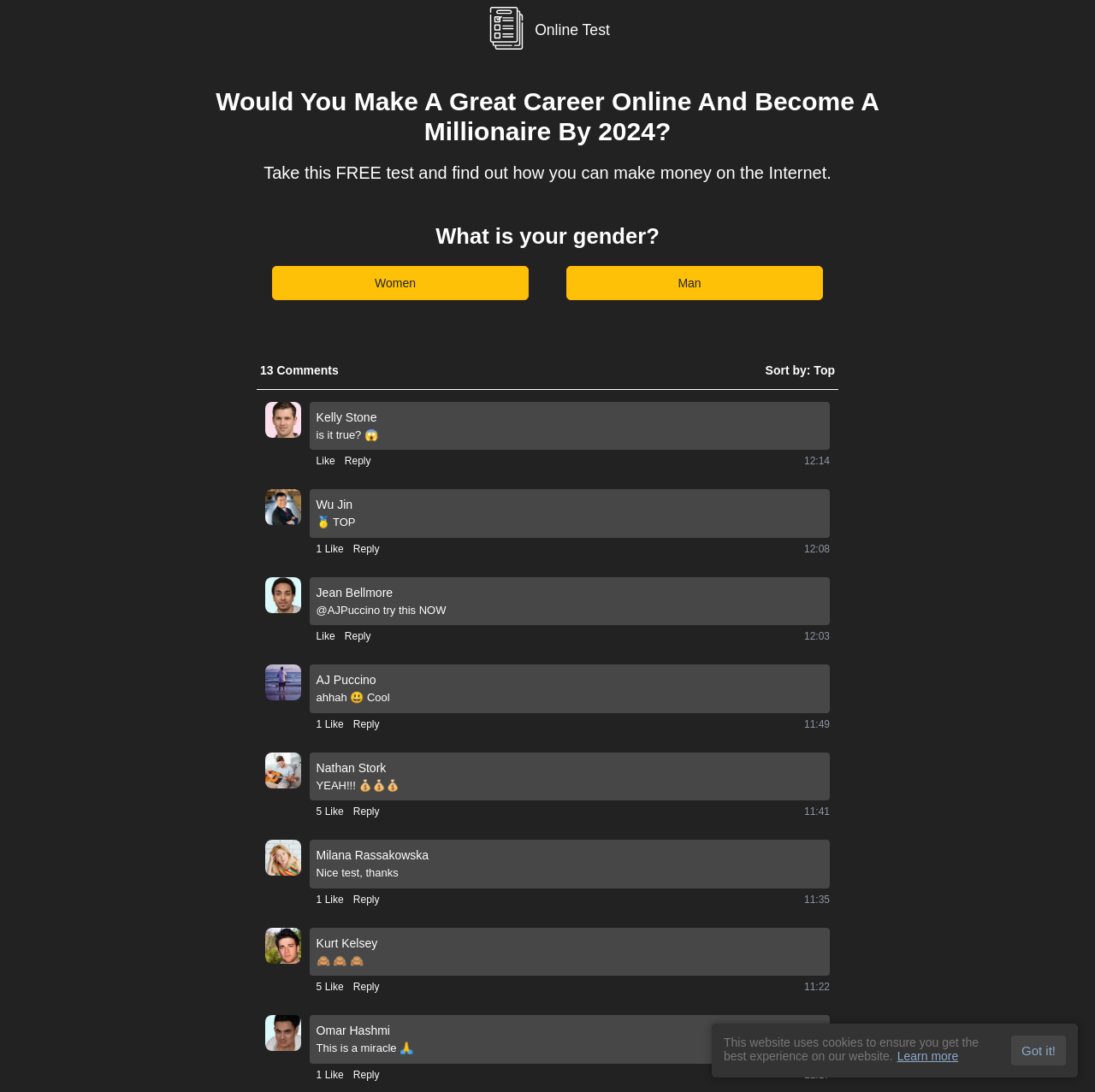Indicate the bounding box coordinates of the clickable region to achieve the following instruction: "Select your gender."

[0.398, 0.205, 0.602, 0.227]